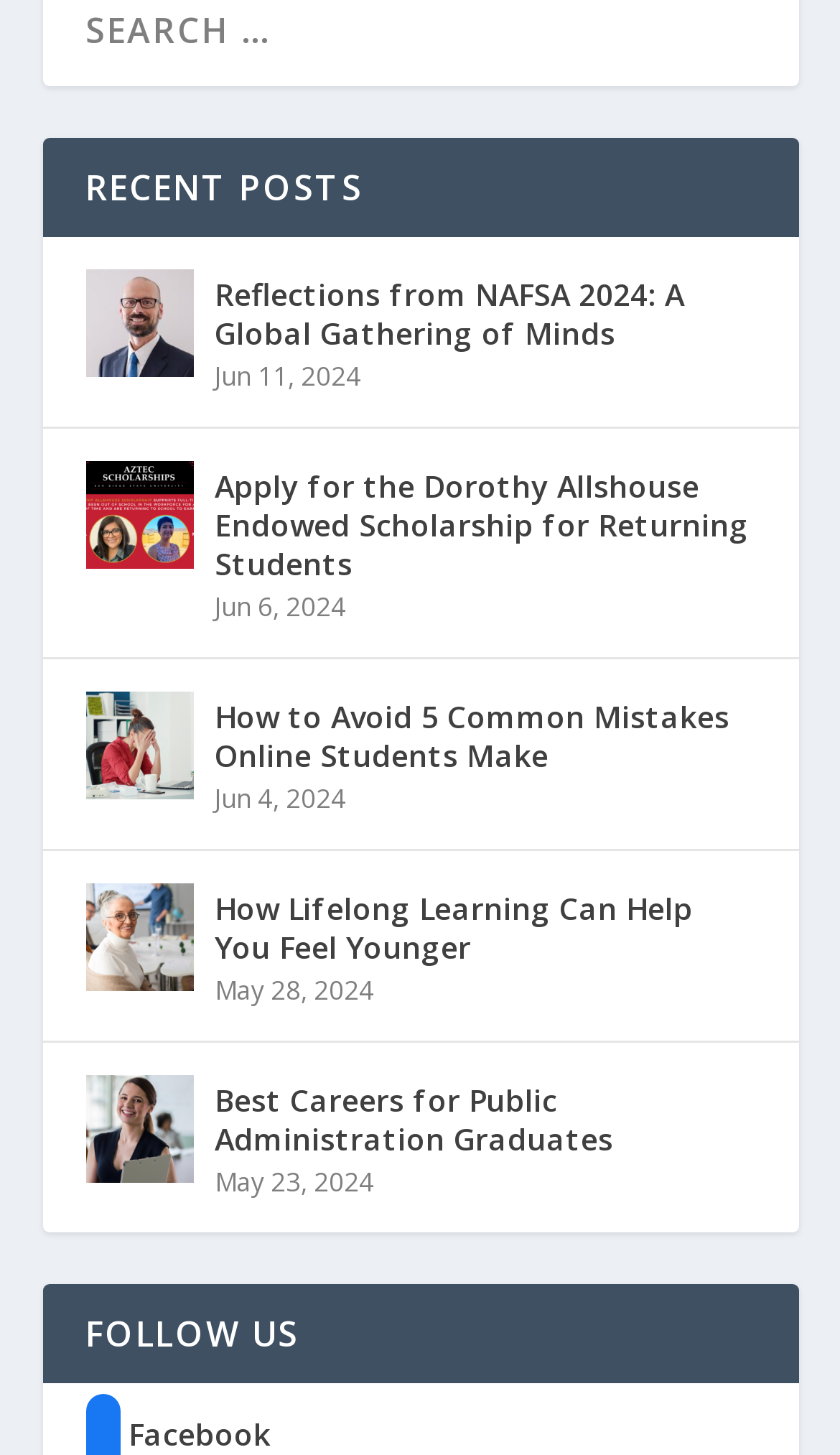Determine the bounding box coordinates of the clickable element to achieve the following action: 'apply for the Dorothy Allshouse Endowed Scholarship'. Provide the coordinates as four float values between 0 and 1, formatted as [left, top, right, bottom].

[0.101, 0.316, 0.229, 0.391]